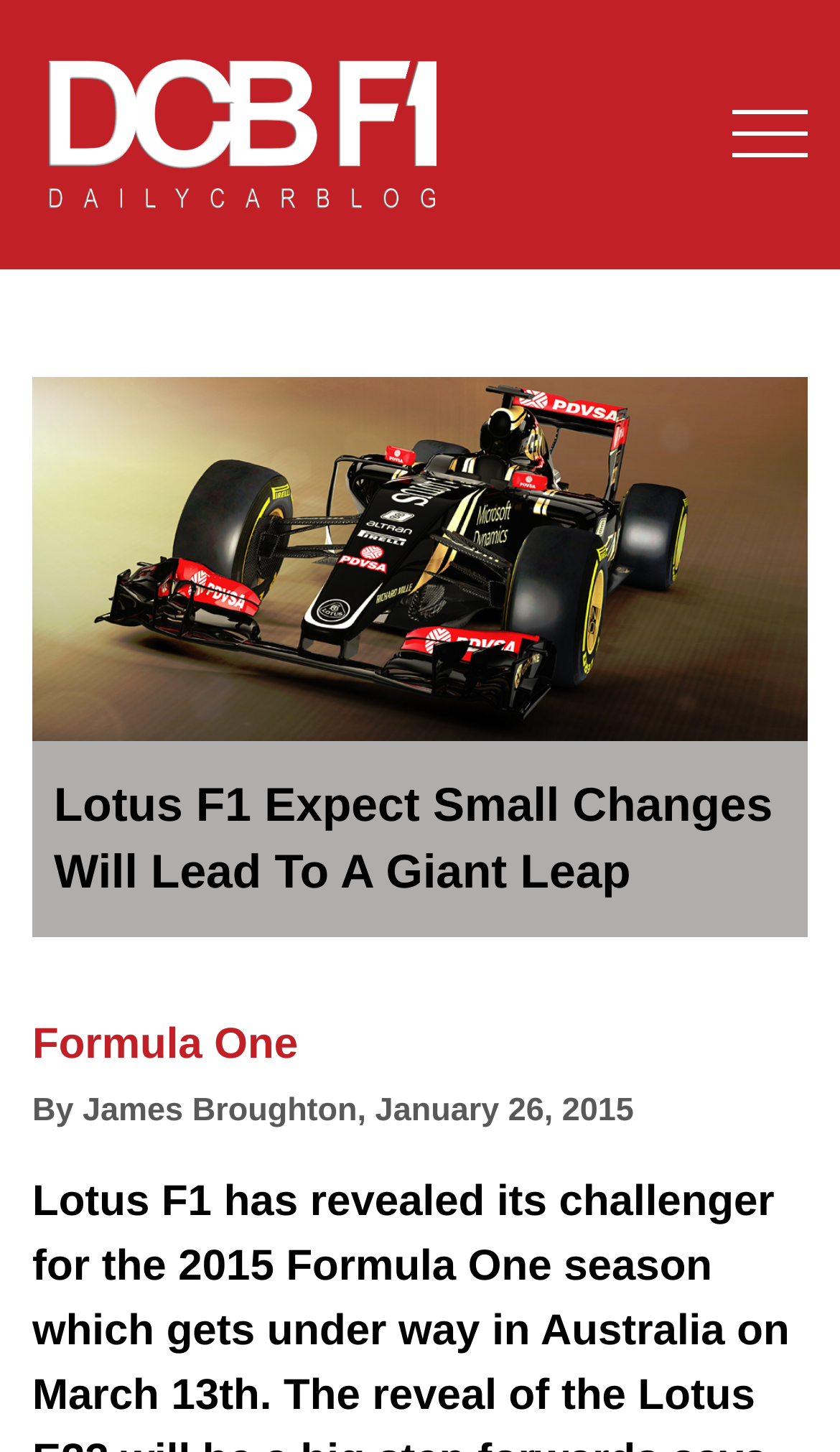Please determine the bounding box coordinates for the UI element described here. Use the format (top-left x, top-left y, bottom-right x, bottom-right y) with values bounded between 0 and 1: Formula One

[0.038, 0.704, 0.355, 0.736]